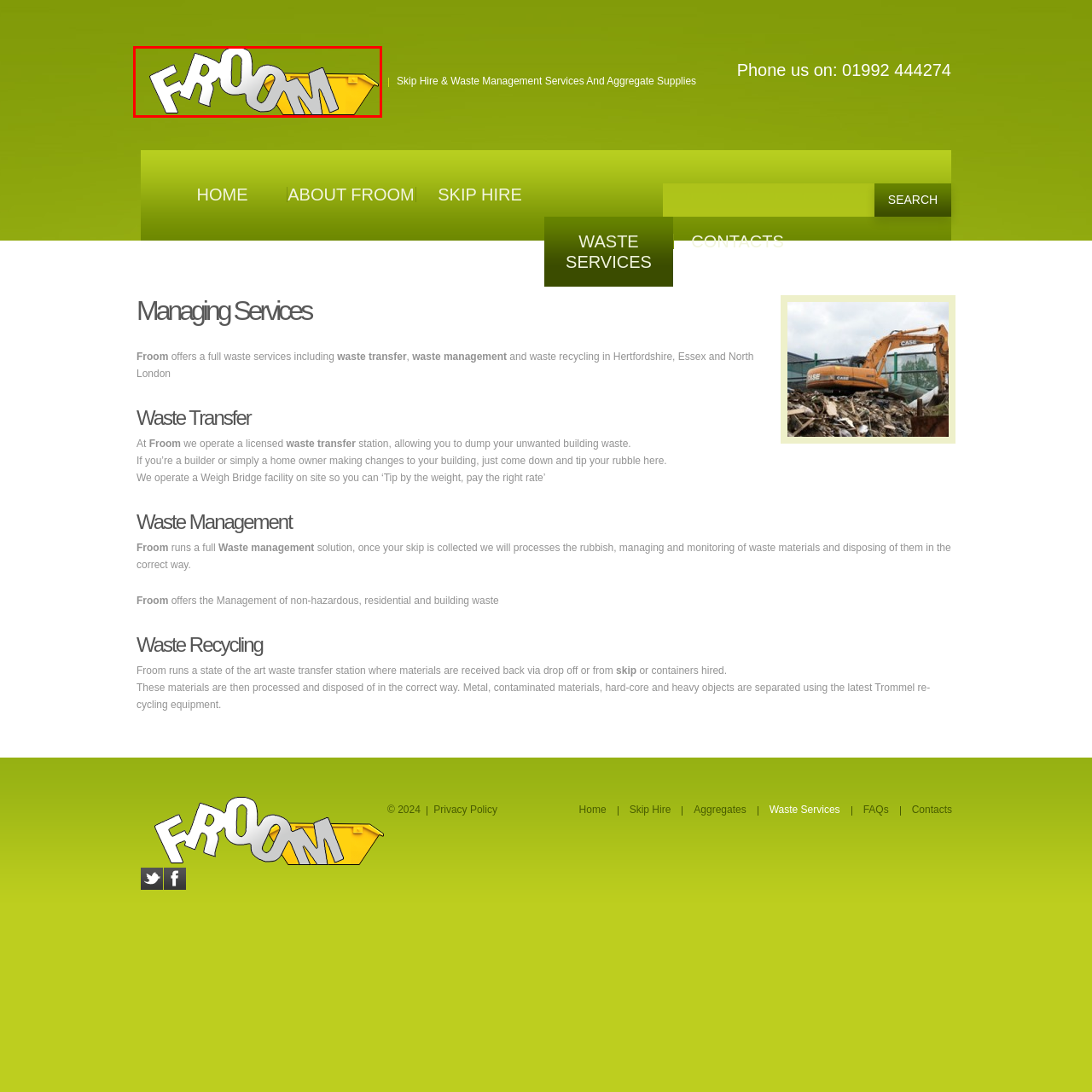Give an in-depth description of the picture inside the red marked area.

The image features the logo of "Froom," a company specializing in skip hire and waste management services. The logo is designed with the word "Froom" prominently displayed in bold, playful letters. The letters are primarily white, set against a vibrant green background, which enhances the visibility and appeal of the logo. In the backdrop, there's a subtle illustration of a yellow skip container, symbolizing the company's focus on waste collection and disposal. This logo represents Froom's commitment to providing efficient waste management solutions across Hertfordshire and Essex.